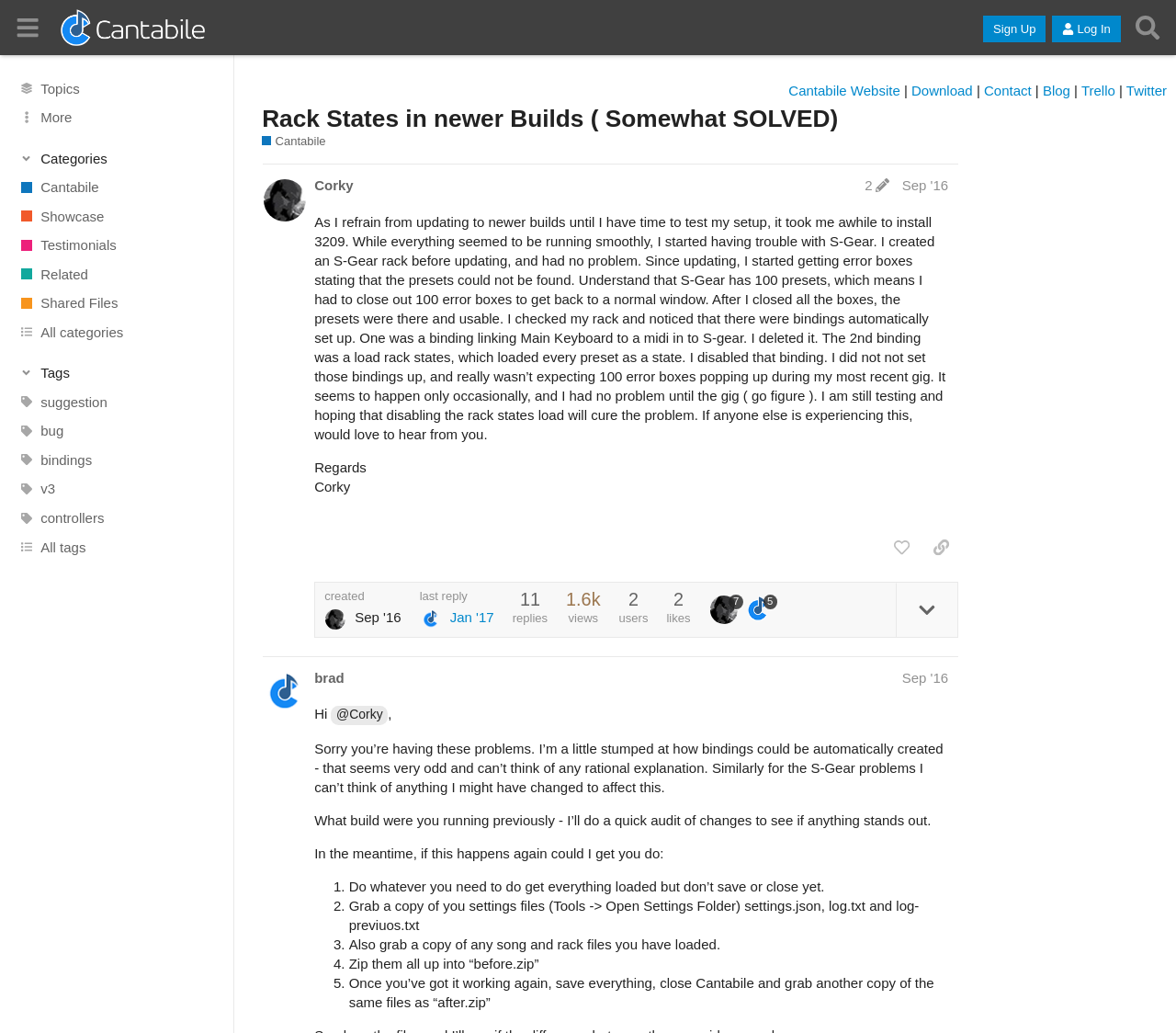How many links are there in the sidebar?
Please look at the screenshot and answer in one word or a short phrase.

12